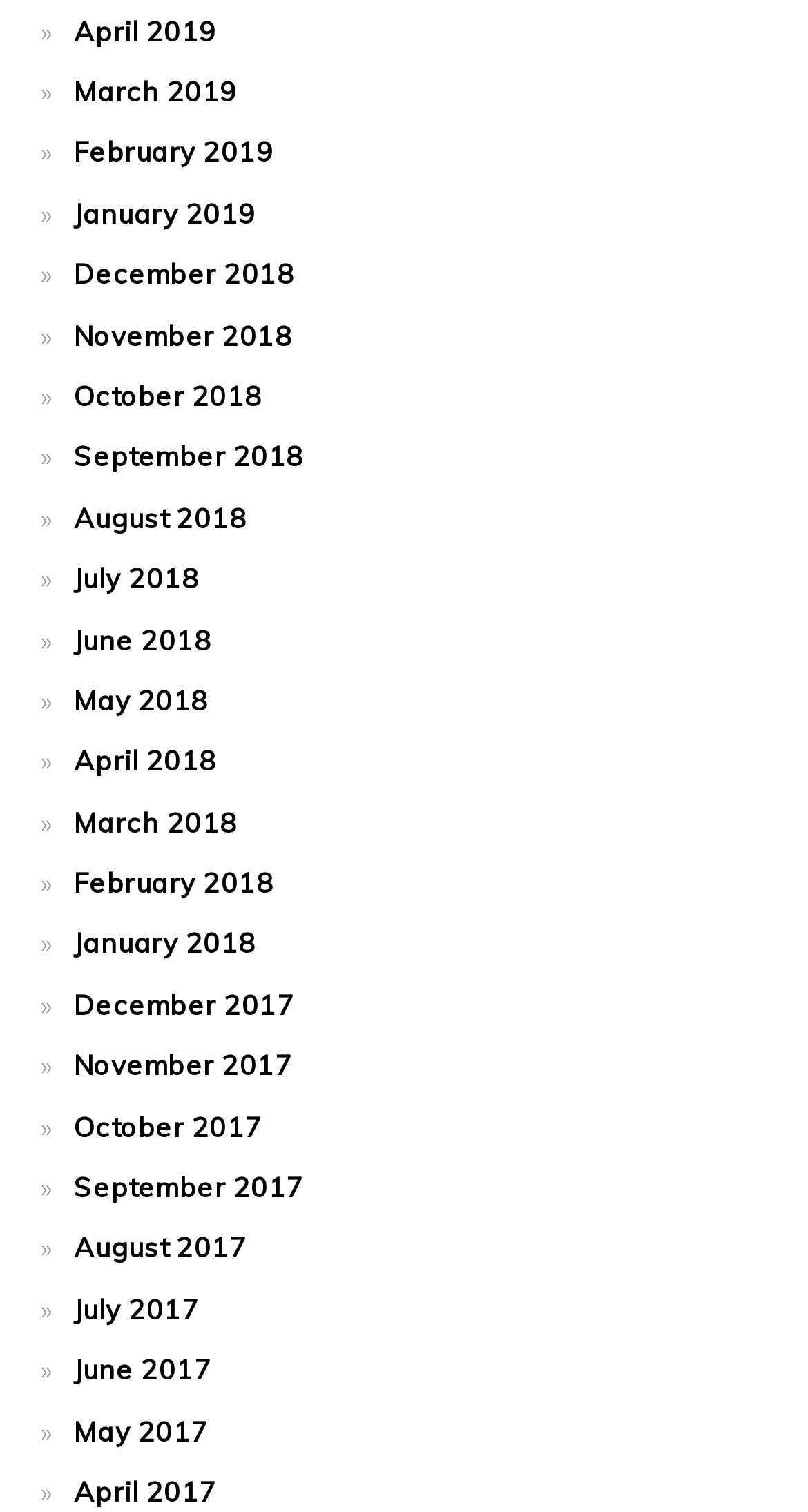Give a one-word or one-phrase response to the question:
What is the latest month listed on the webpage?

April 2019